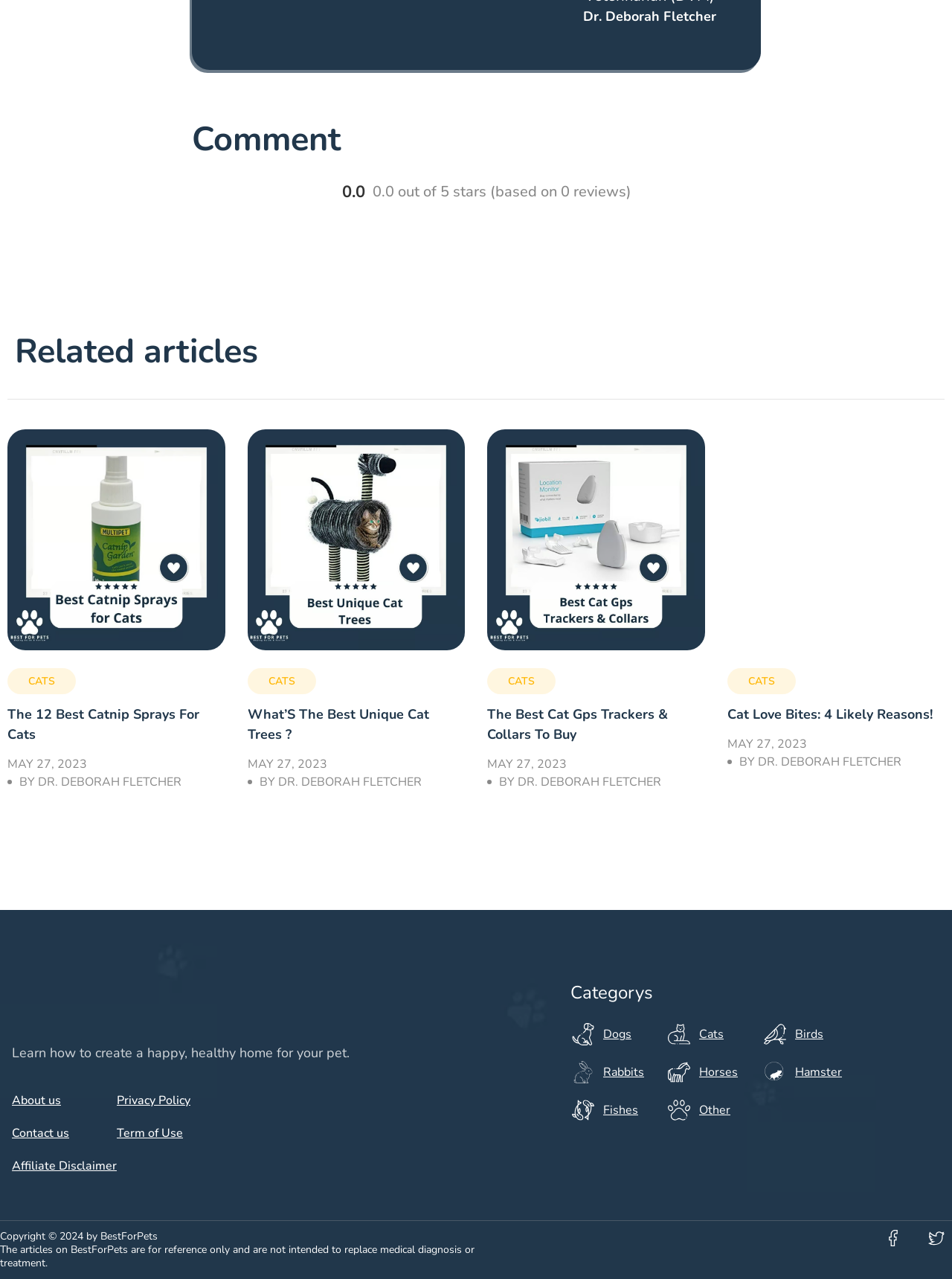What is the rating of the article?
Answer the question with a single word or phrase derived from the image.

0 out of 5 stars